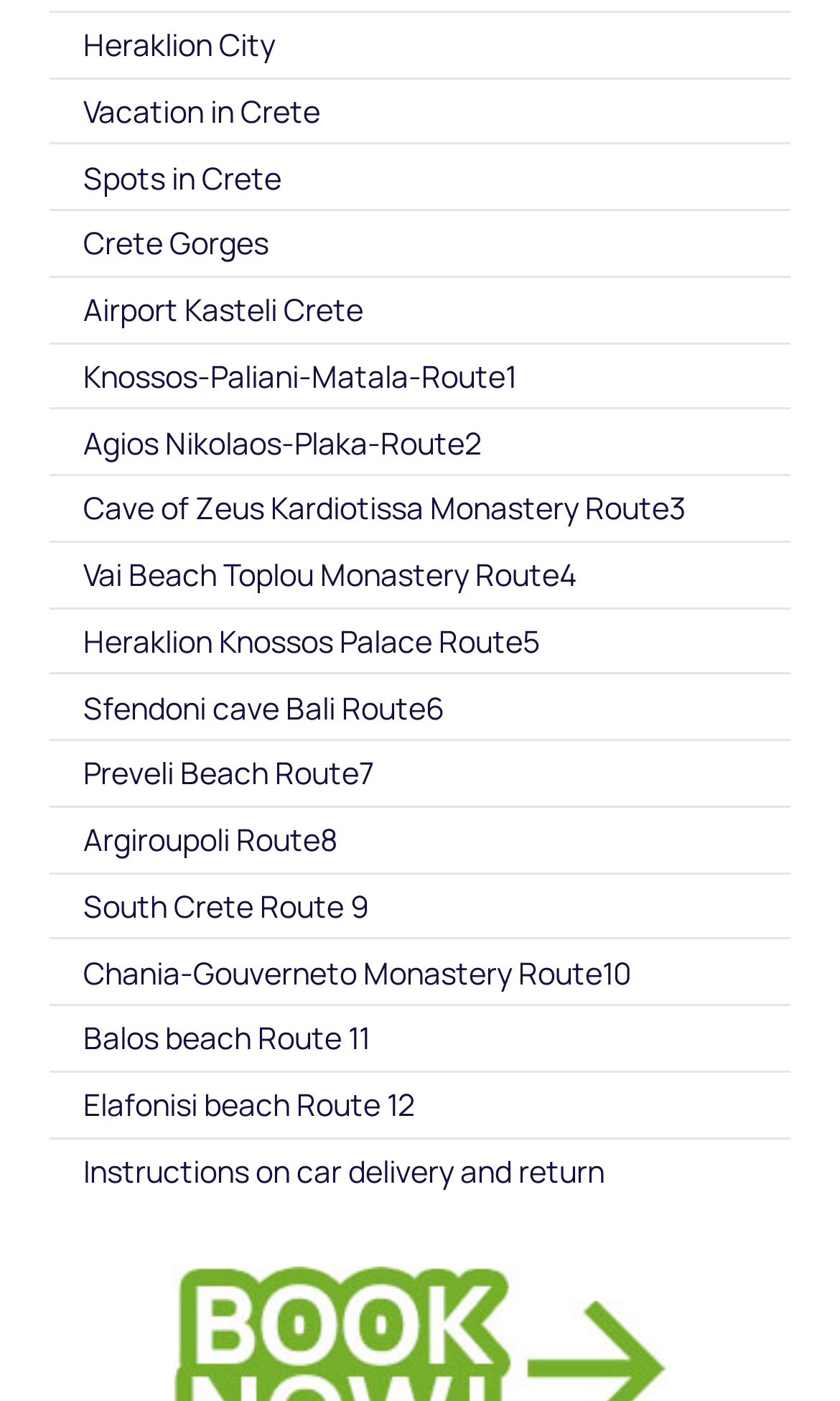How many routes are available on this website?
Please provide an in-depth and detailed response to the question.

I counted the number of links that seem to be route options, starting from 'Knossos-Paliani-Matala-Route1' to 'Elafonisi beach Route 12', and found 12 routes in total.